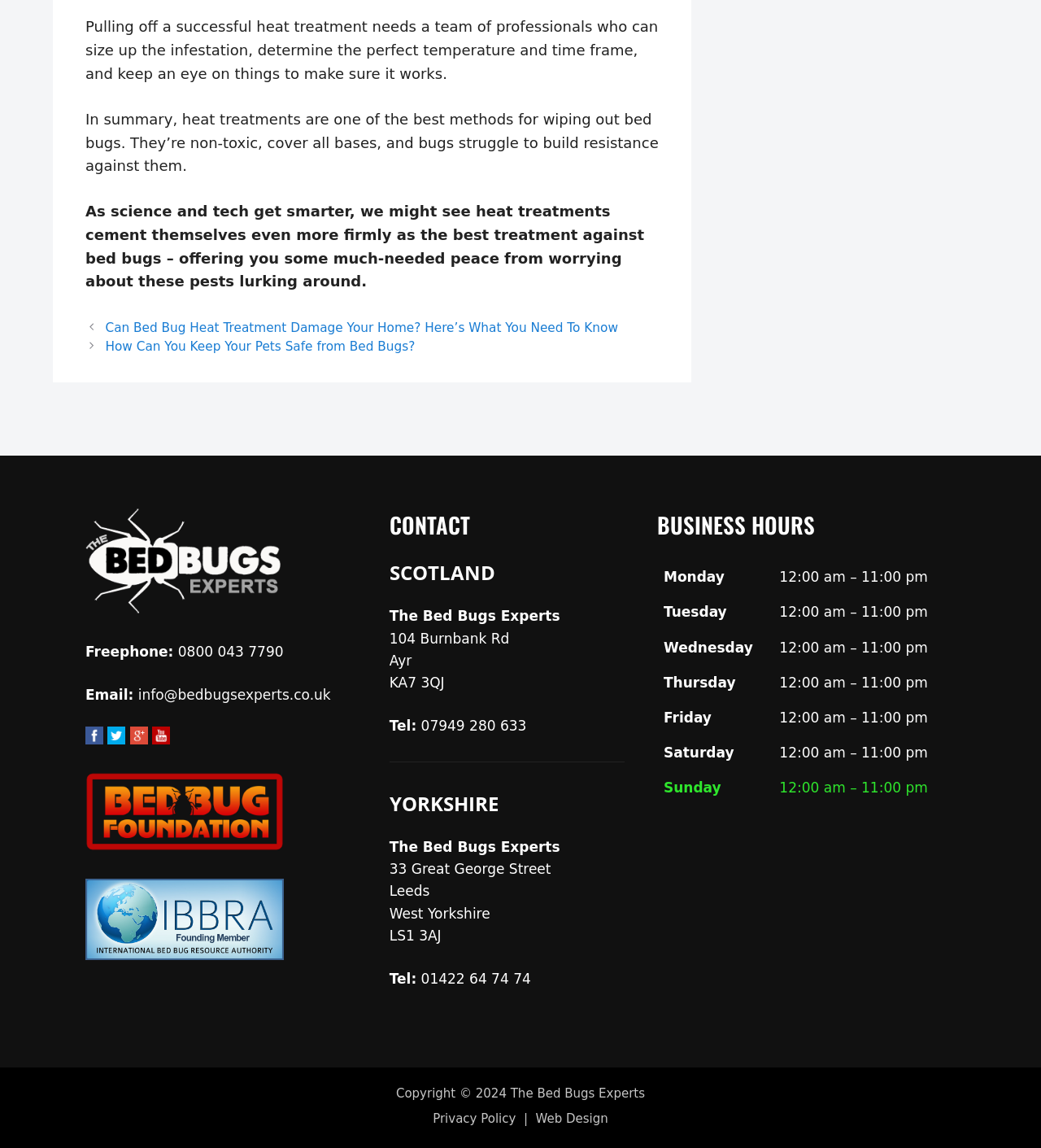How can you contact The Bed Bugs Experts?
Can you offer a detailed and complete answer to this question?

The webpage provides contact information for The Bed Bugs Experts, including a freephone number and an email address. You can also find their physical addresses and phone numbers for specific locations.